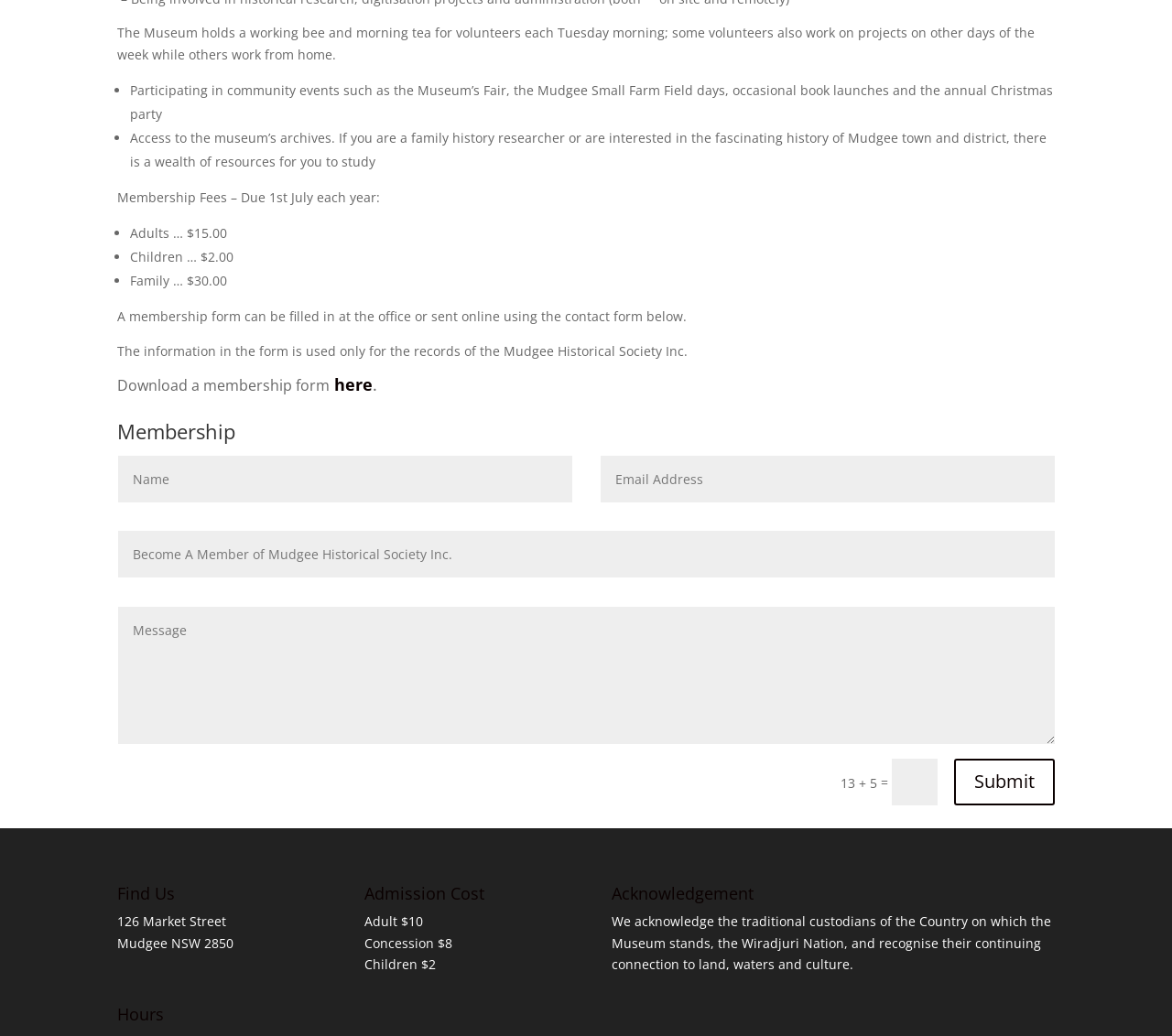Please find the bounding box for the UI component described as follows: "name="et_pb_contact_name_0" placeholder="Name"".

[0.101, 0.44, 0.488, 0.485]